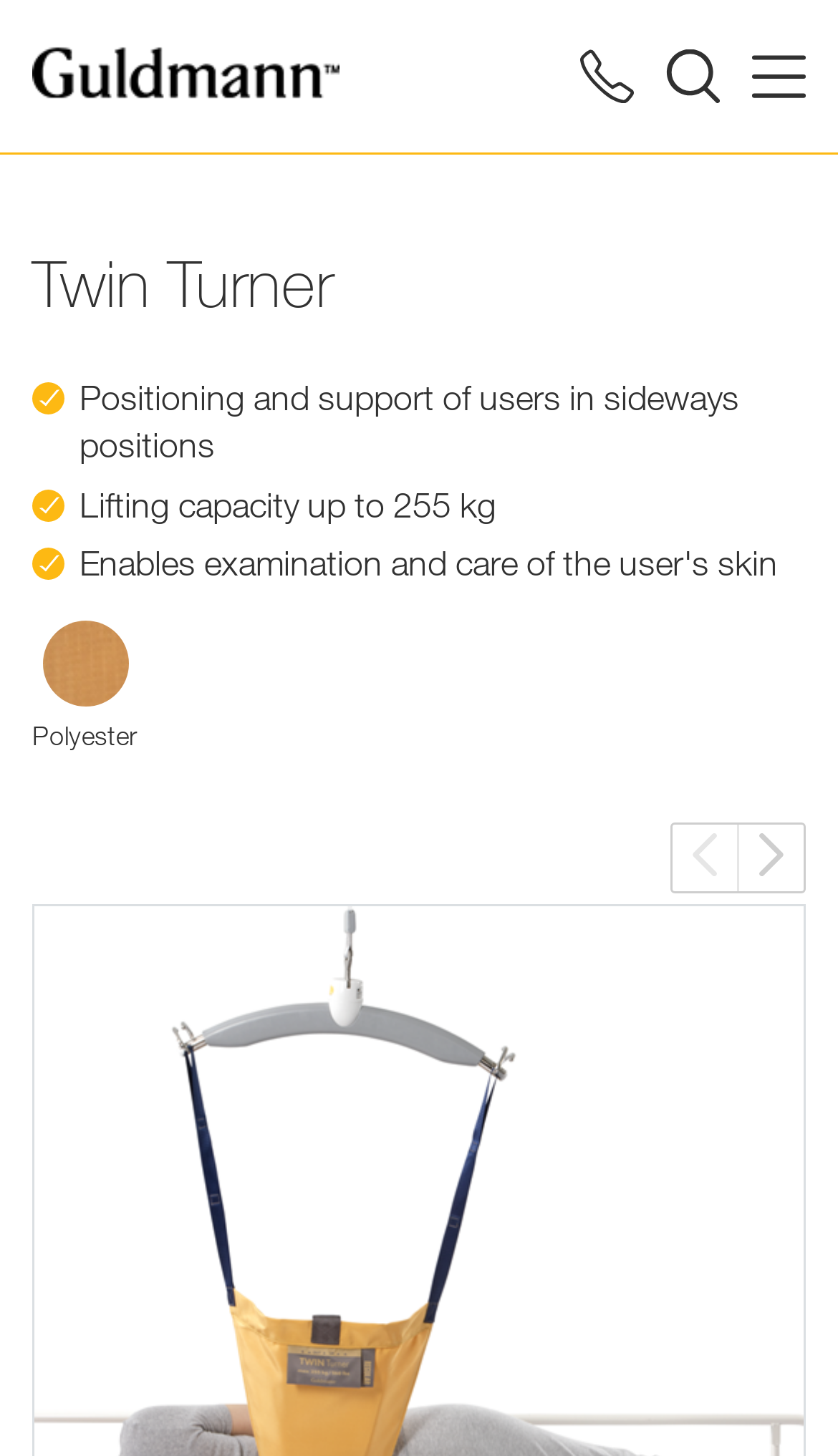Please identify the bounding box coordinates of the element on the webpage that should be clicked to follow this instruction: "Search for products". The bounding box coordinates should be given as four float numbers between 0 and 1, formatted as [left, top, right, bottom].

[0.038, 0.122, 0.962, 0.189]